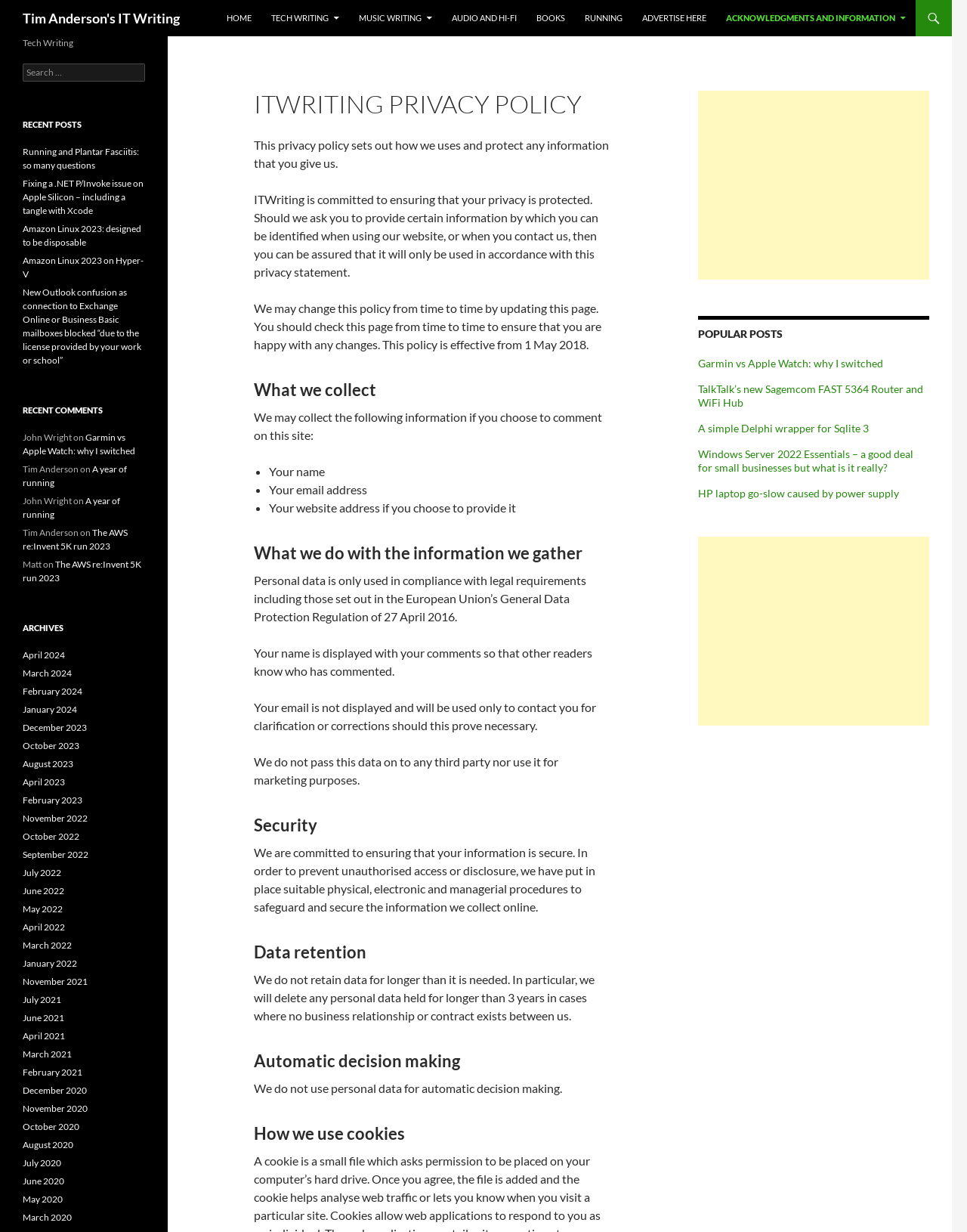Identify the bounding box coordinates of the clickable section necessary to follow the following instruction: "View the ARCHIVES". The coordinates should be presented as four float numbers from 0 to 1, i.e., [left, top, right, bottom].

[0.023, 0.504, 0.15, 0.515]